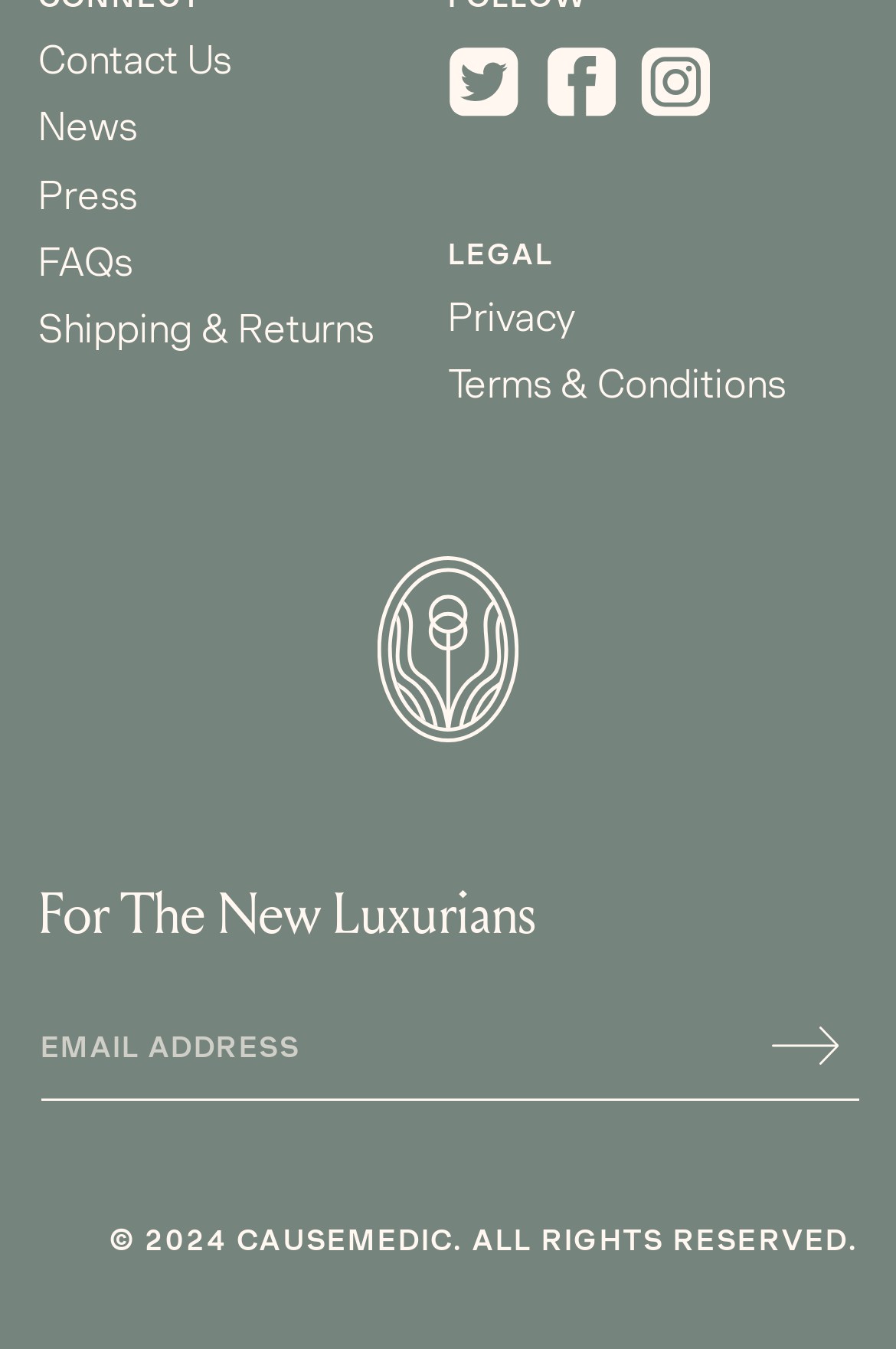What is the heading above the email subscription section?
Refer to the image and provide a one-word or short phrase answer.

For The New Luxurians